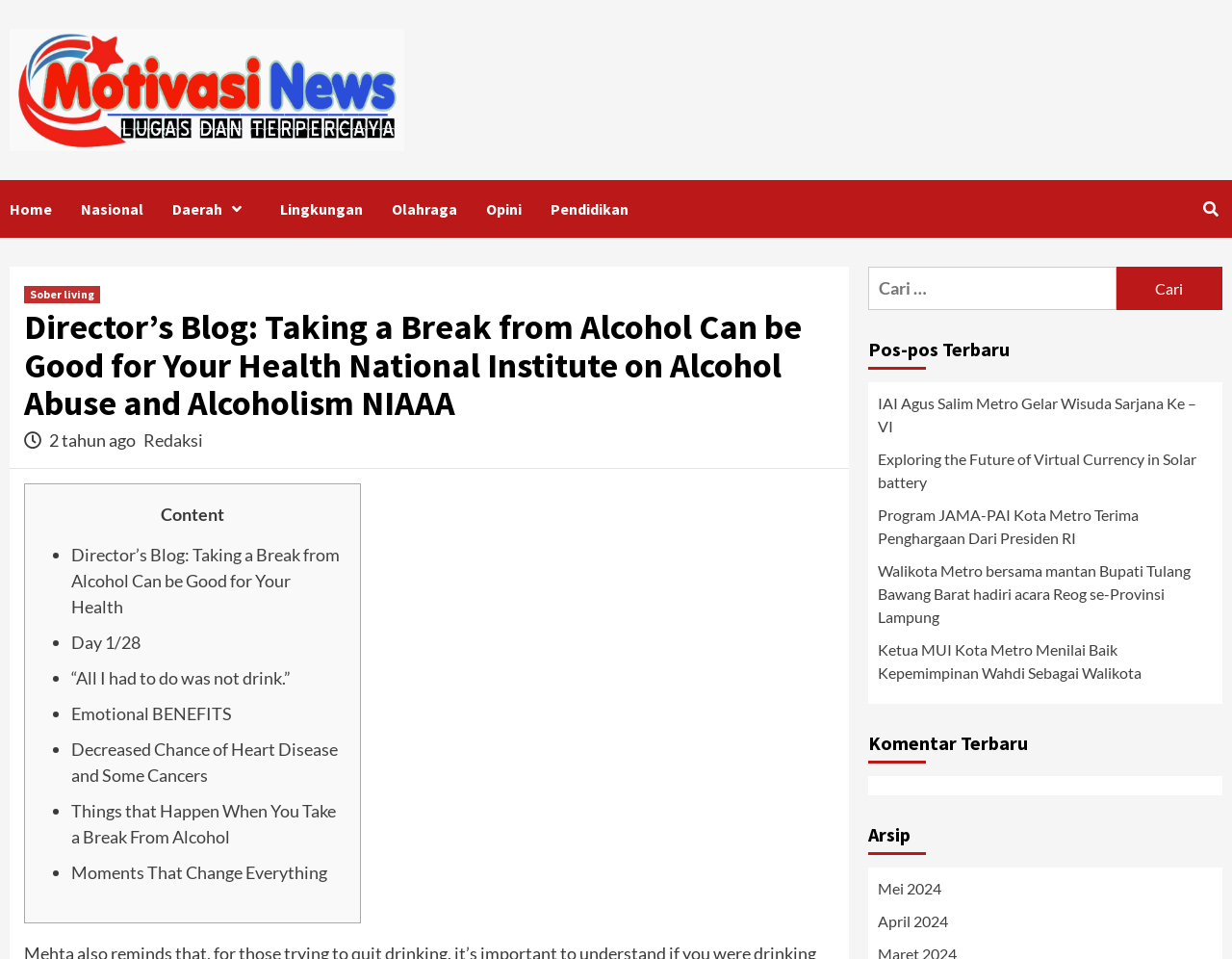Generate a comprehensive description of the contents of the webpage.

The webpage is a blog post titled "Director's Blog: Taking a Break from Alcohol Can be Good for Your Health" from the National Institute on Alcohol Abuse and Alcoholism (NIAAA). At the top left corner, there is a logo of Motivasinews, which is also a clickable link. Below the logo, there are several navigation links, including "Home", "Nasional", "Daerah", "Lingkungan", "Olahraga", "Opini", and "Pendidikan".

The main content of the blog post is divided into two sections. The first section has a heading with the title of the blog post, followed by the publication date "2 tahun ago" and a link to the author "Redaksi". Below the heading, there is a table of contents with links to different sections of the blog post, including "Content", "Day 1/28", "“All I had to do was not drink.”", "Emotional BENEFITS", "Decreased Chance of Heart Disease and Some Cancers", and "Things that Happen When You Take a Break From Alcohol".

On the right side of the page, there is a search bar with a button labeled "Cari" (meaning "Search" in Indonesian). Below the search bar, there are several headings, including "Pos-pos Terbaru" (meaning "Latest Posts" in Indonesian), "Komentar Terbaru" (meaning "Latest Comments" in Indonesian), and "Arsip" (meaning "Archive" in Indonesian). Under each heading, there are links to related articles or comments.

At the bottom of the page, there are links to archived posts, including "Mei 2024" and "April 2024".